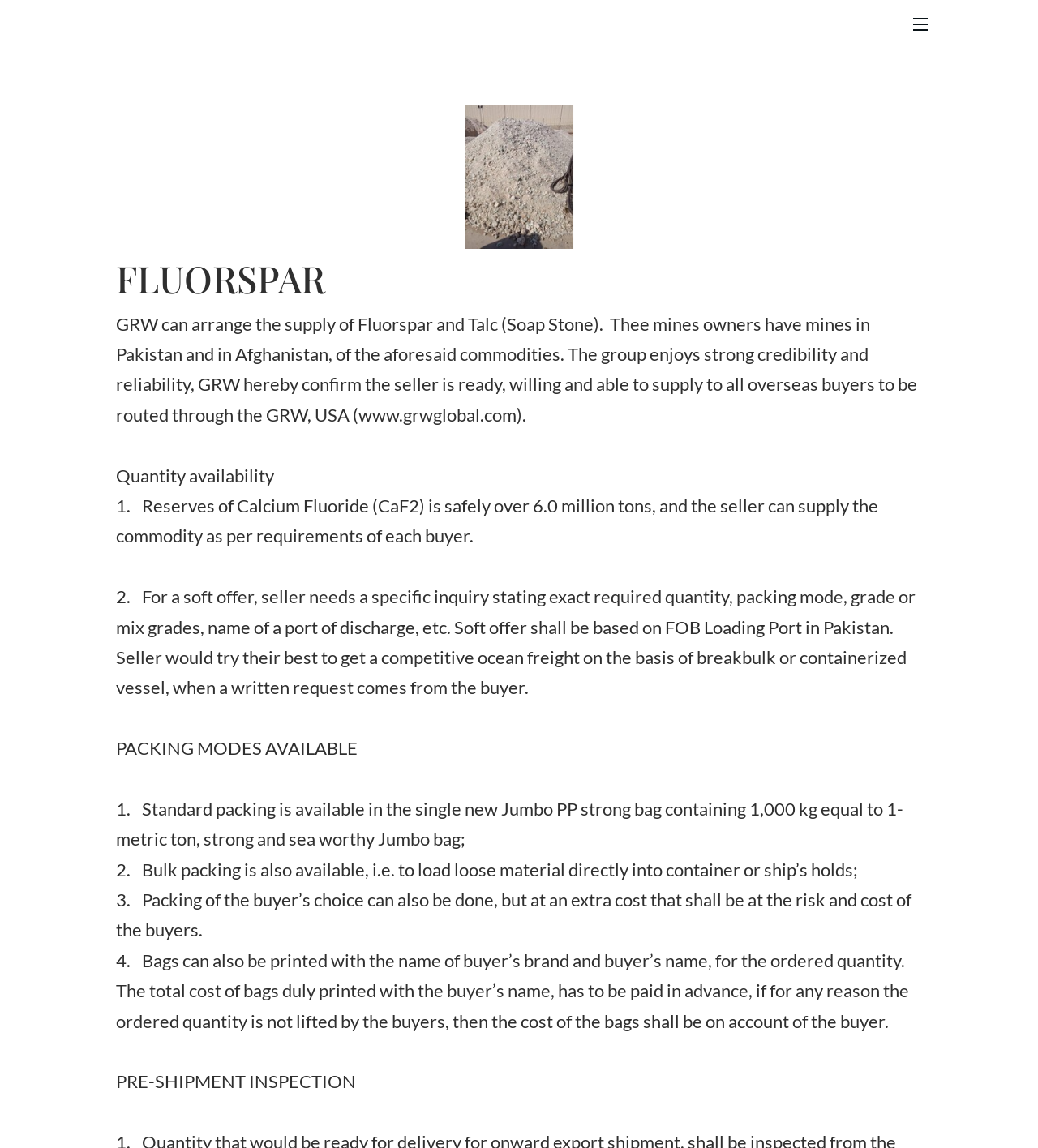Answer the question below in one word or phrase:
How many packing modes are available for Fluorspar?

4